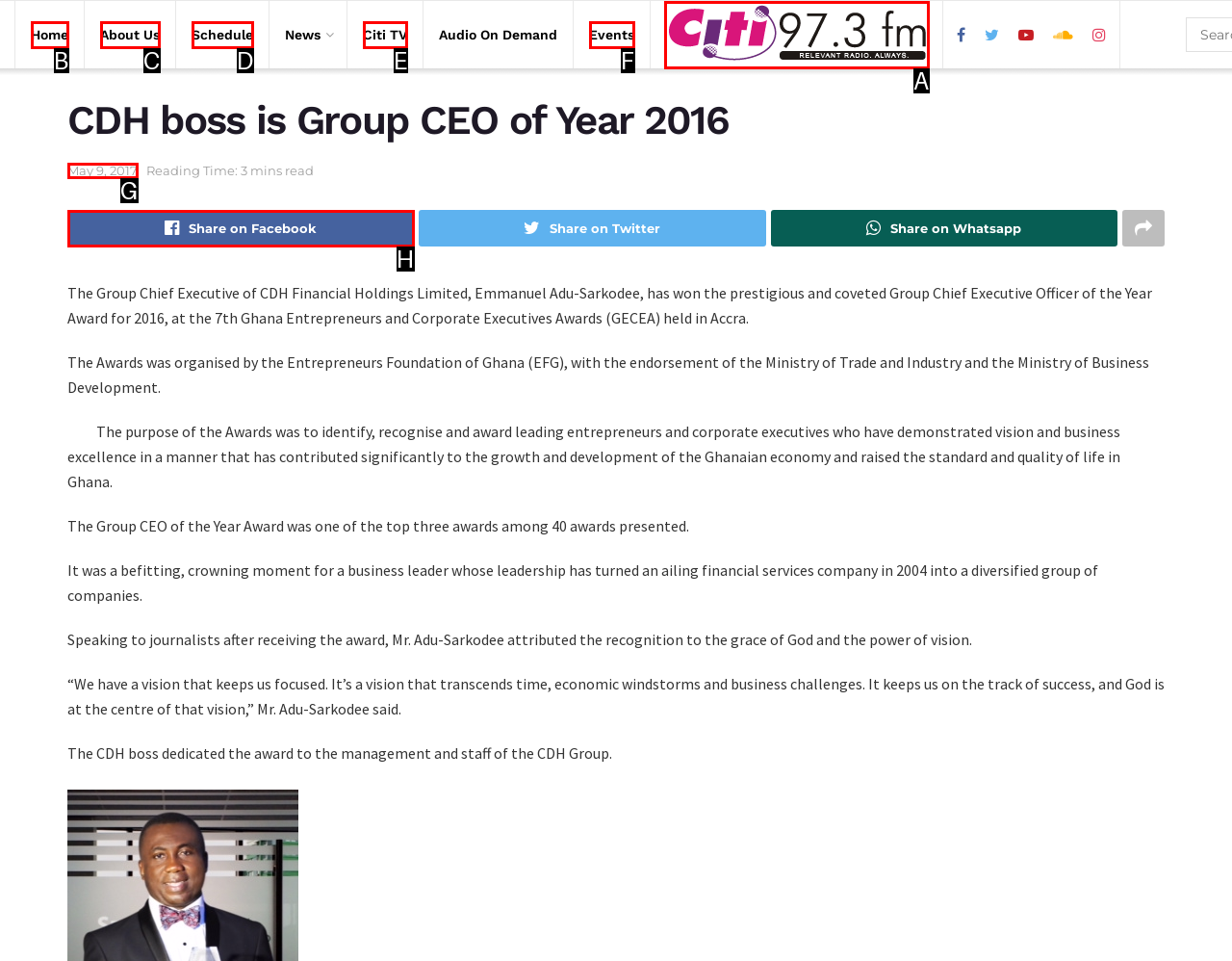Identify the HTML element that best matches the description: Citi TV. Provide your answer by selecting the corresponding letter from the given options.

E